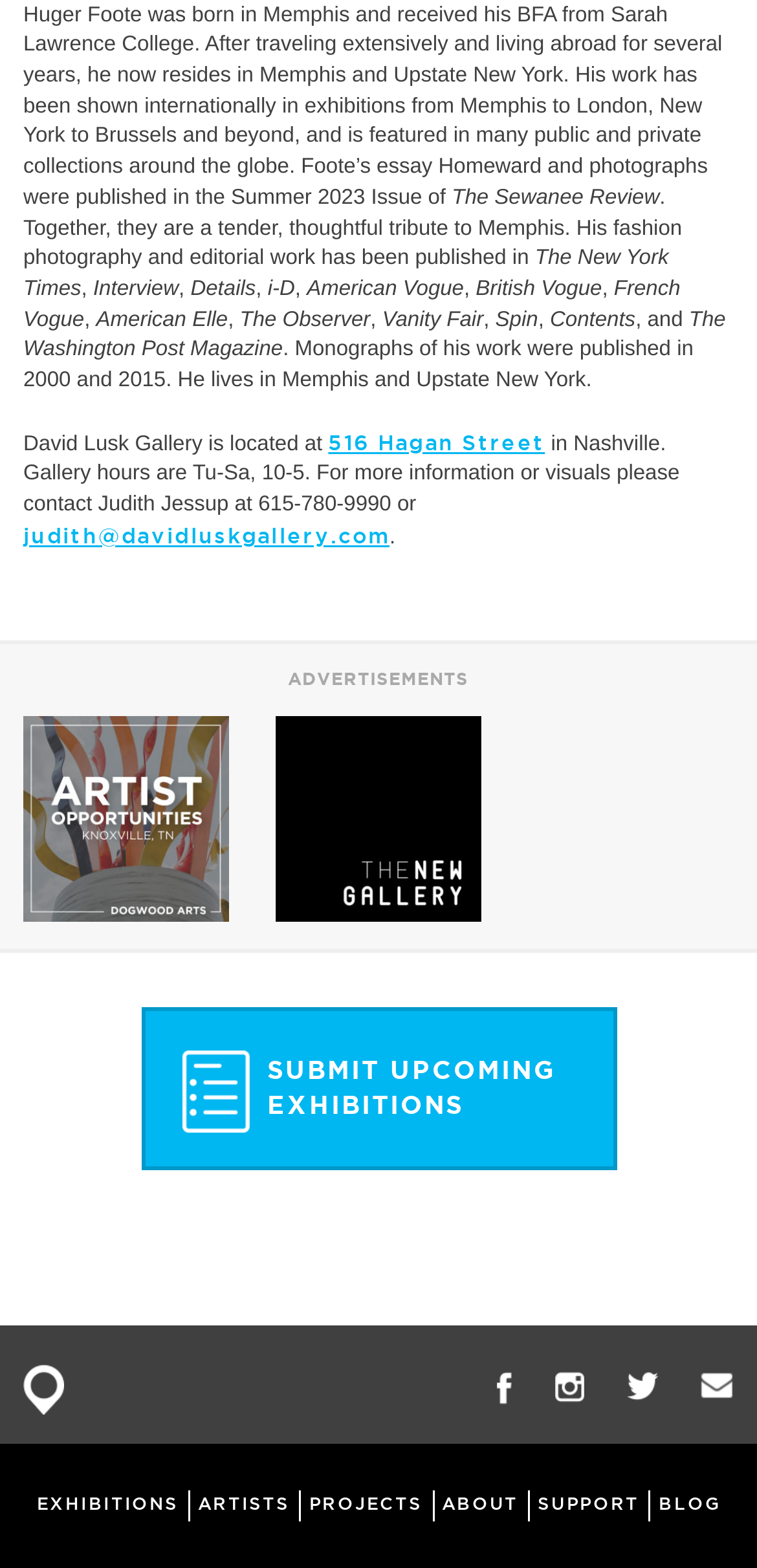Using the details in the image, give a detailed response to the question below:
What are the gallery hours for David Lusk Gallery?

The webpage states that 'Gallery hours are Tu-Sa, 10-5.' Therefore, the gallery hours for David Lusk Gallery are Tuesday to Saturday, 10am to 5pm.